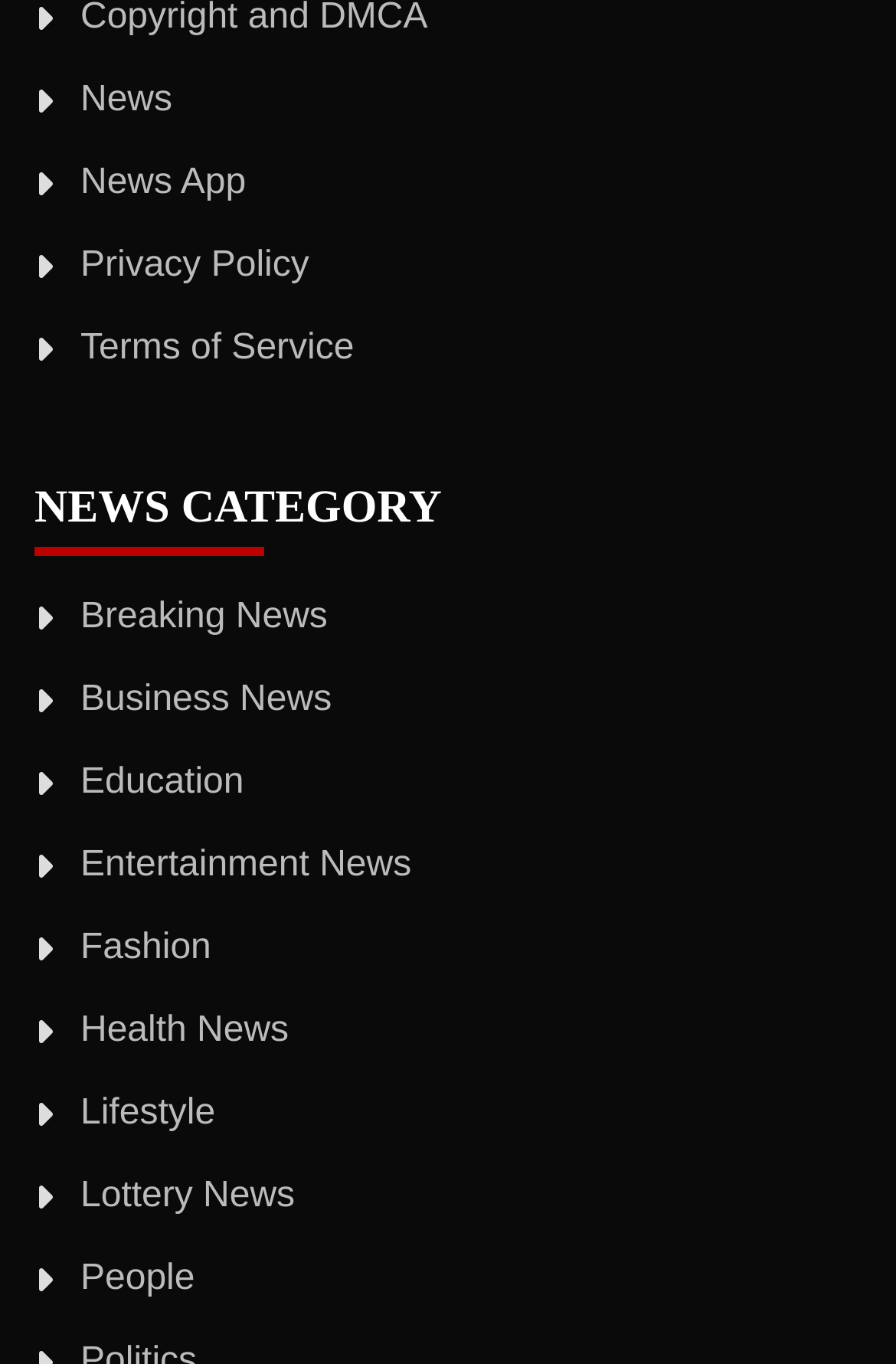Determine the bounding box coordinates for the UI element described. Format the coordinates as (top-left x, top-left y, bottom-right x, bottom-right y) and ensure all values are between 0 and 1. Element description: Business News

[0.09, 0.498, 0.37, 0.527]